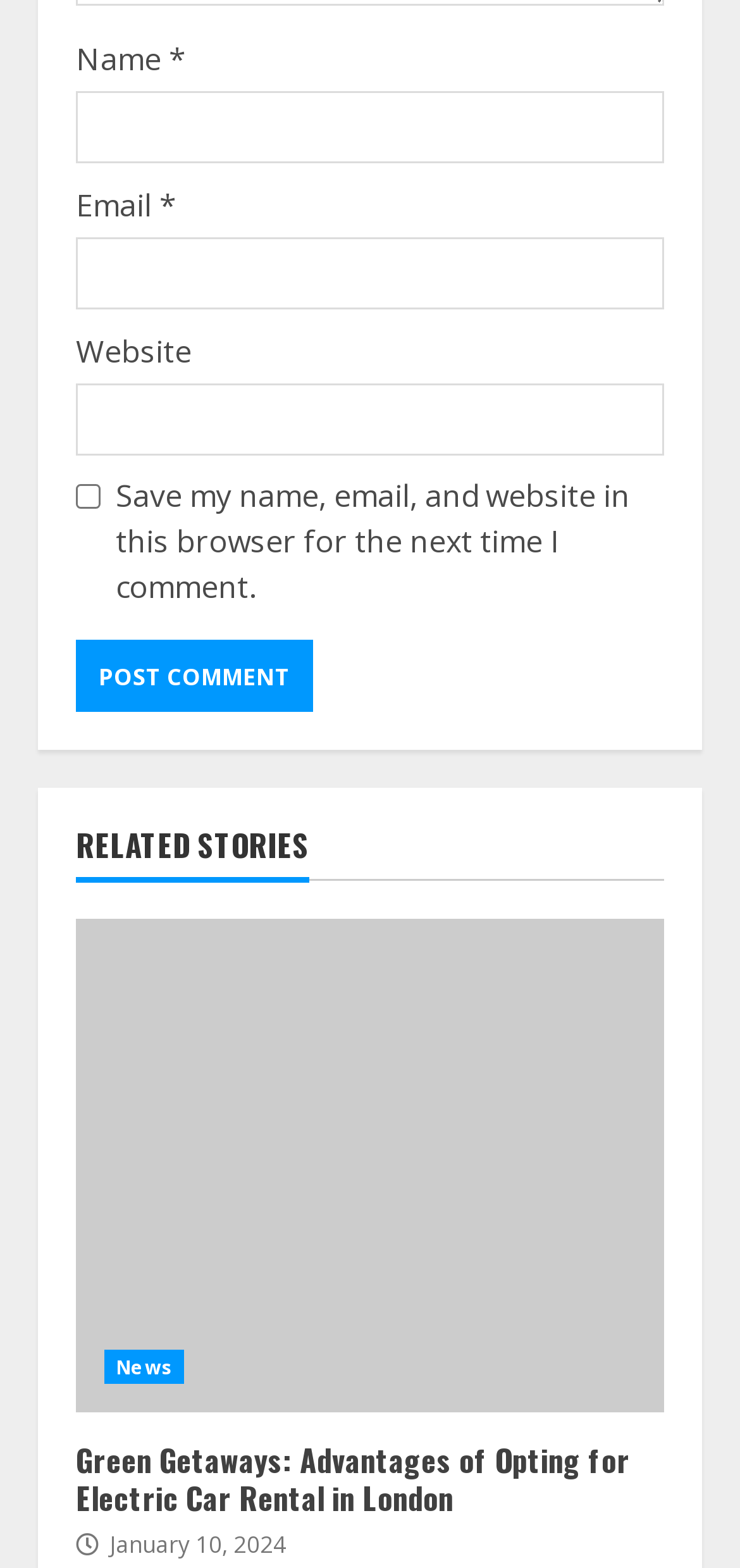Please give a one-word or short phrase response to the following question: 
What is the label of the first text box?

Name